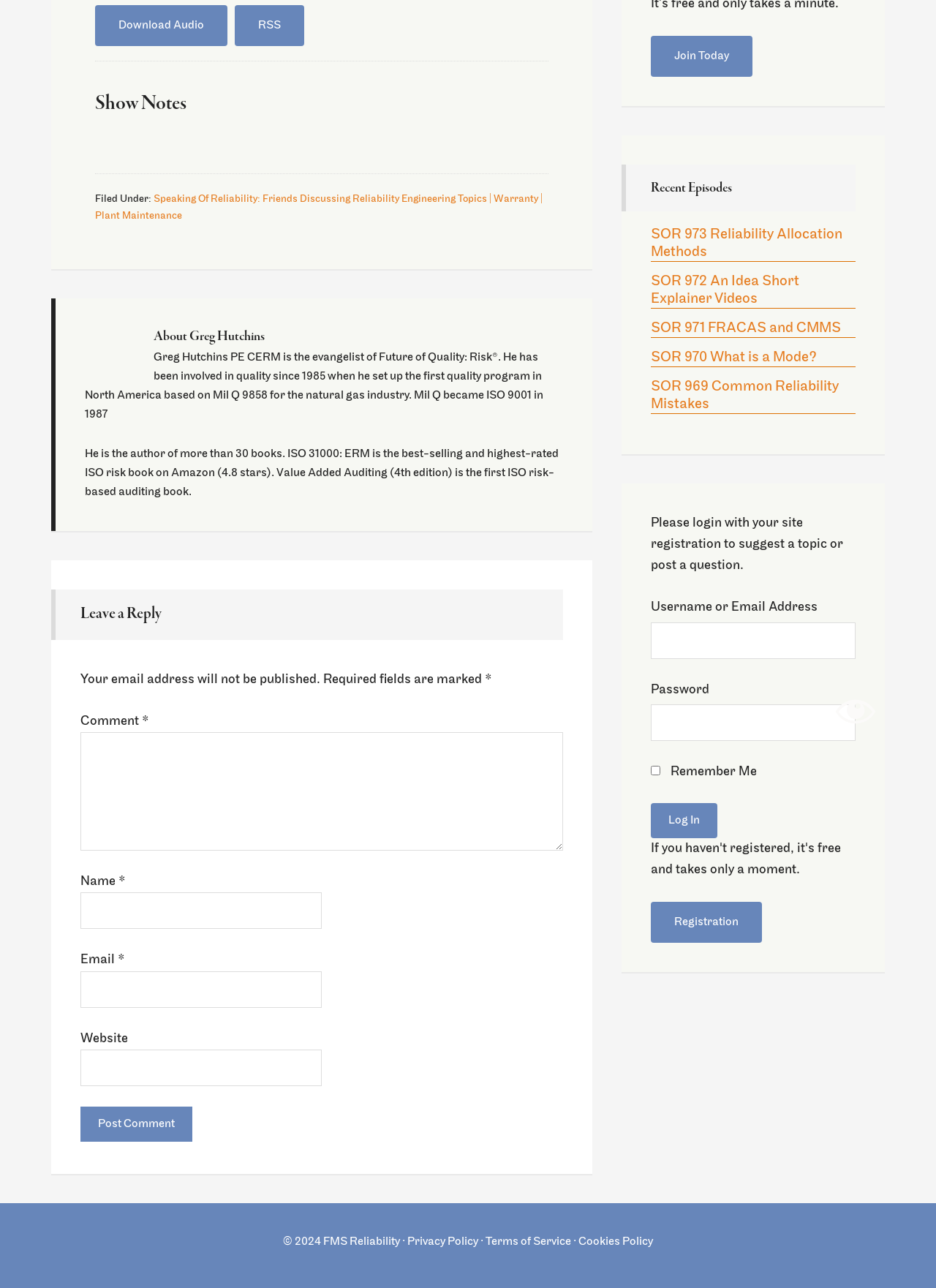Please find the bounding box coordinates for the clickable element needed to perform this instruction: "View recent episodes".

[0.664, 0.127, 0.914, 0.164]